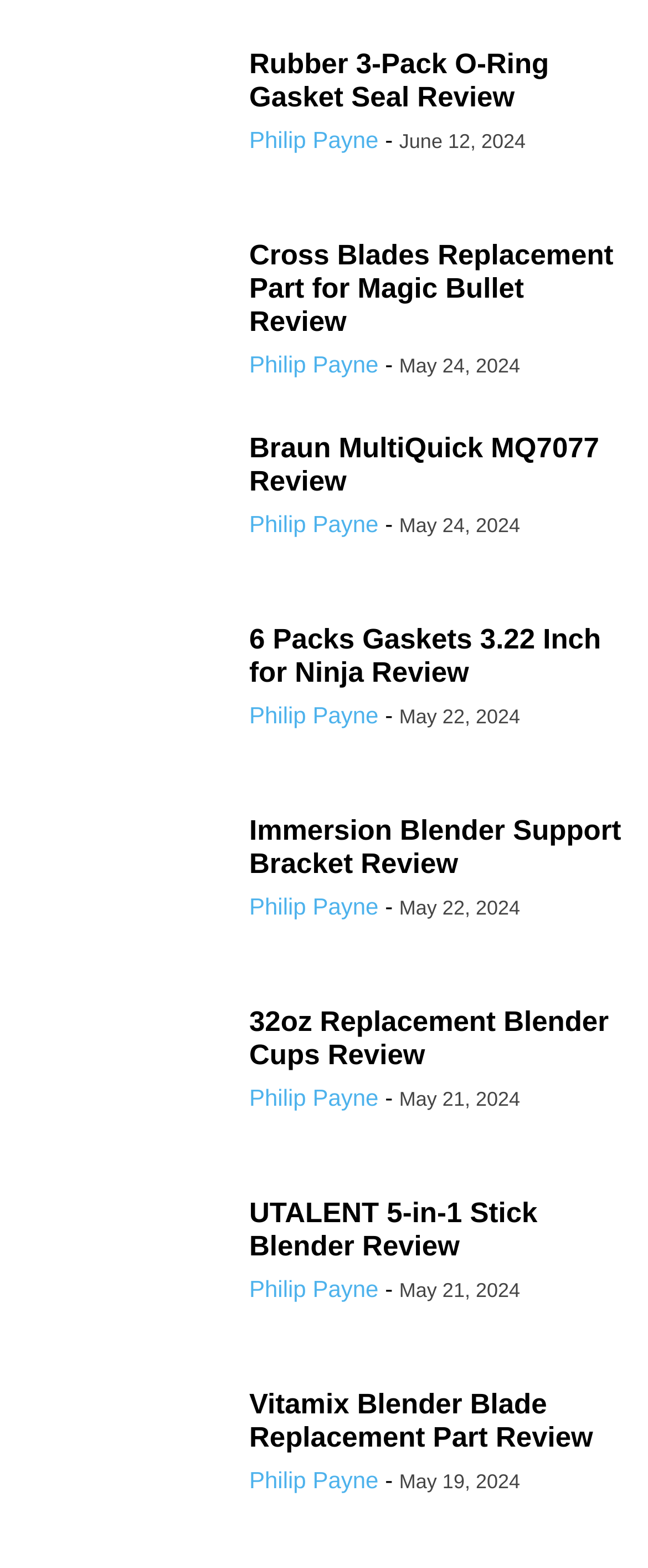What is the material of the Braun MultiQuick MQ7077 stick blender?
Provide an in-depth and detailed explanation in response to the question.

The article 'Braun MultiQuick MQ7077 Review' mentions that the blender is made of stainless steel, which can be inferred from the text 'braun multiquick mq7077 4 in 1 immersion hand powerful 500w stainless steel stick blender variable speed 6 cup food proc'.